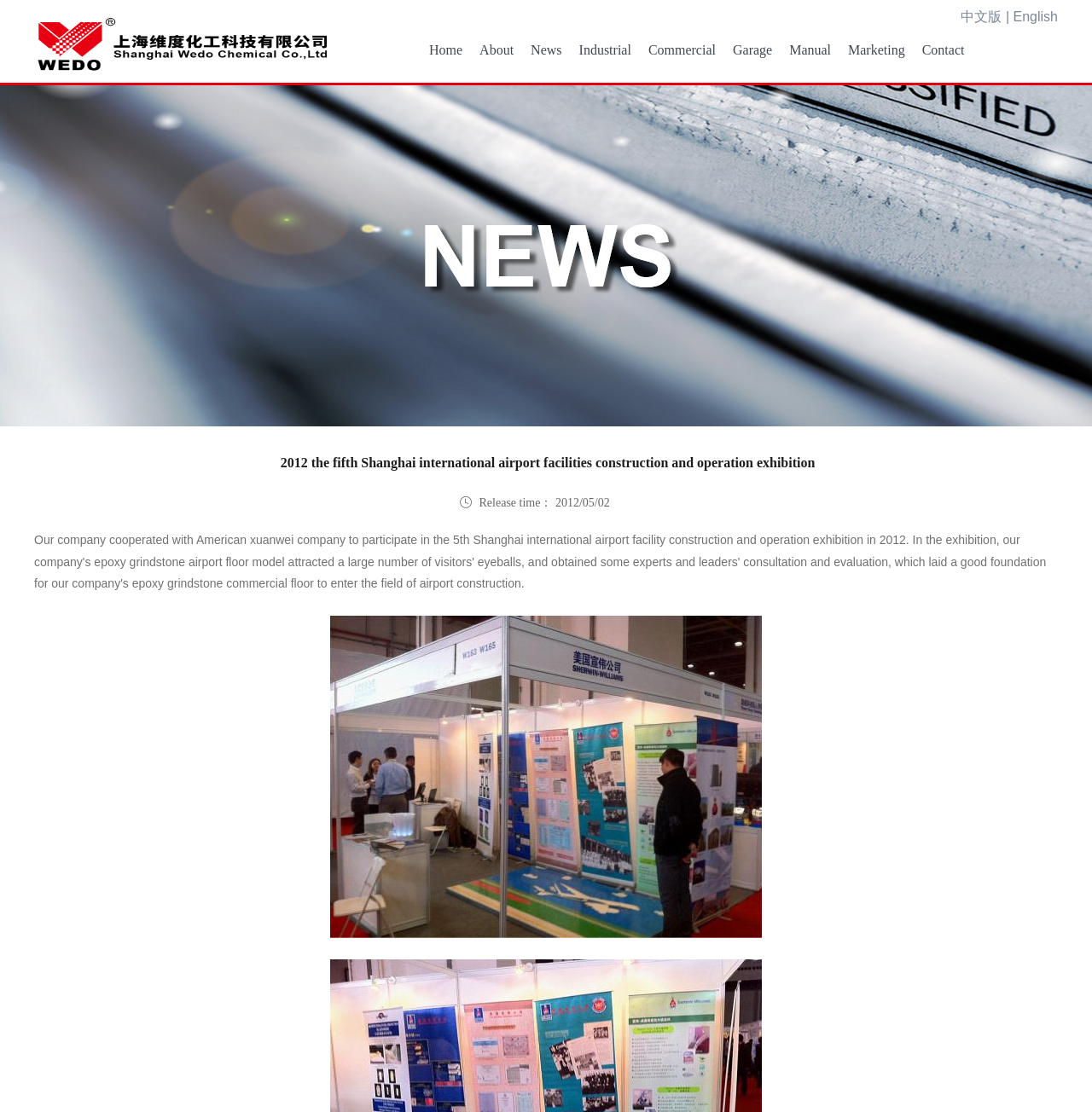Please indicate the bounding box coordinates of the element's region to be clicked to achieve the instruction: "Click the 'wedflor' link". Provide the coordinates as four float numbers between 0 and 1, i.e., [left, top, right, bottom].

[0.031, 0.015, 0.305, 0.066]